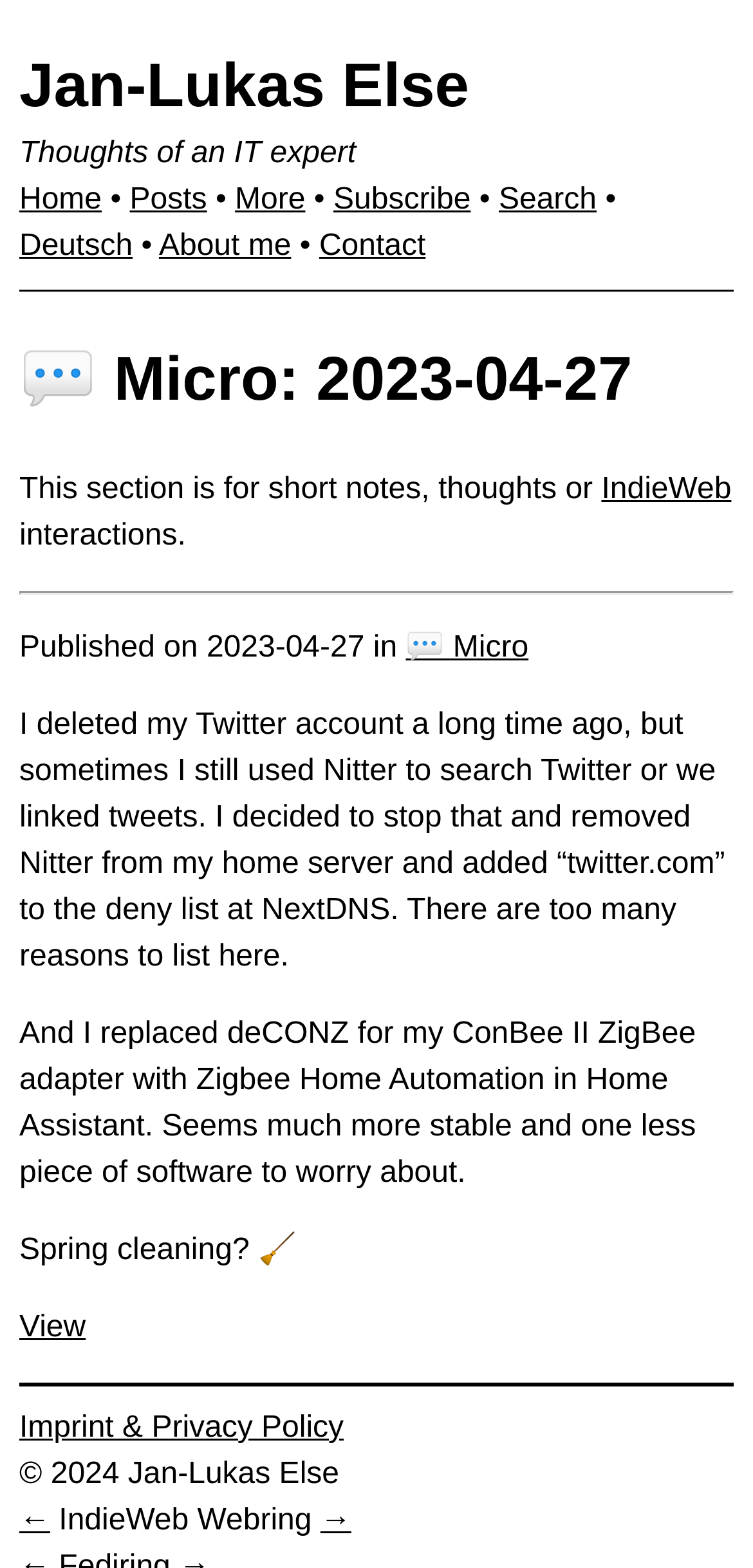Calculate the bounding box coordinates of the UI element given the description: "Imprint & Privacy Policy".

[0.026, 0.9, 0.457, 0.921]